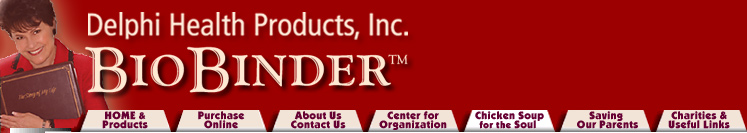Please provide a comprehensive answer to the question below using the information from the image: What is the product represented by the image of the smiling woman?

The product represented by the image of the smiling woman is BIOBINDER because the caption states that the image is representing the product, and the product is mentioned as BIOBINDER.